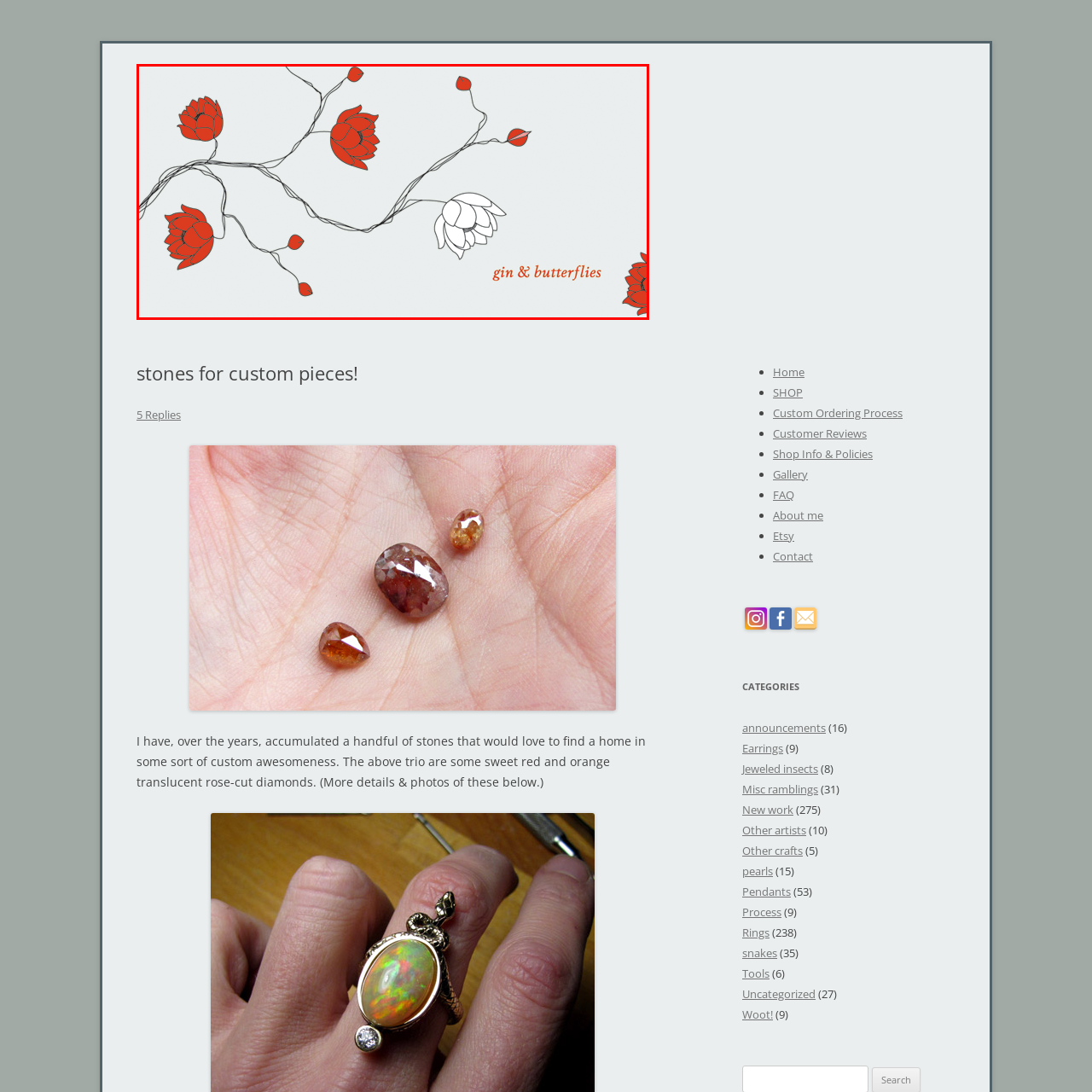Observe the image framed by the red bounding box and present a detailed answer to the following question, relying on the visual data provided: What is written to the right of the image?

According to the caption, the words 'gin & butterflies' are elegantly written in a stylish font to the right of the image, which reinforces the artistic theme of the piece.